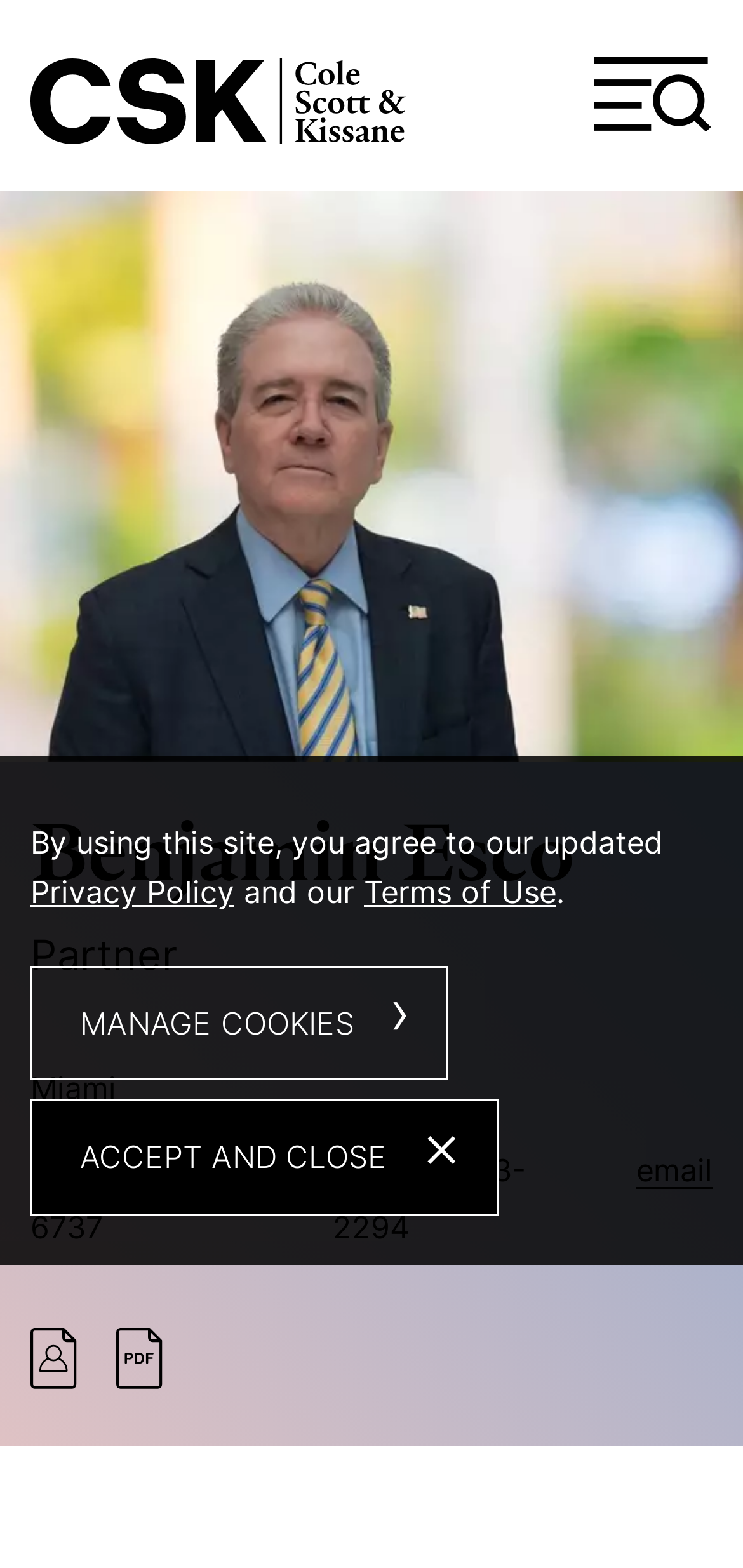Pinpoint the bounding box coordinates of the clickable area necessary to execute the following instruction: "Open the main menu". The coordinates should be given as four float numbers between 0 and 1, namely [left, top, right, bottom].

[0.79, 0.032, 0.969, 0.09]